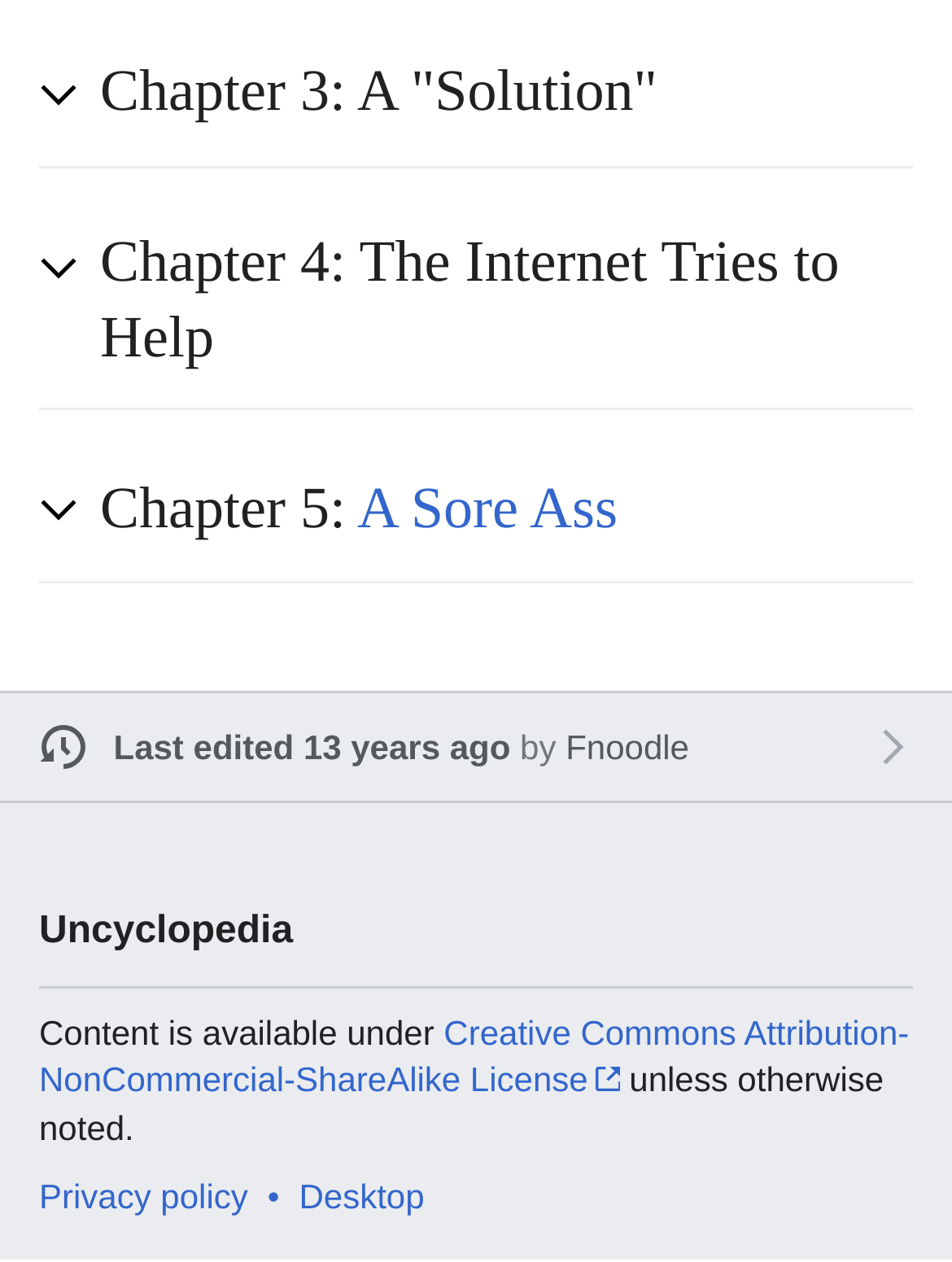Predict the bounding box of the UI element based on this description: "Privacy policy".

[0.041, 0.933, 0.26, 0.964]